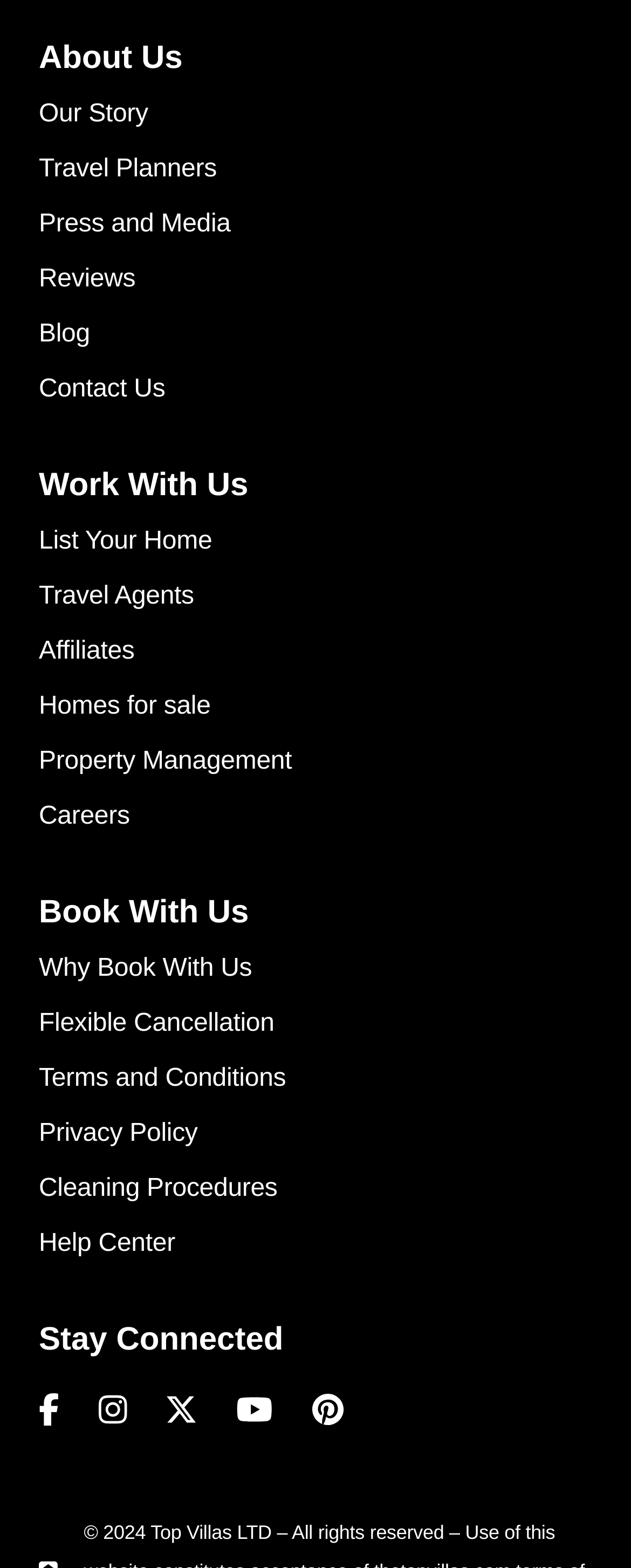Specify the bounding box coordinates of the area to click in order to execute this command: 'Read reviews'. The coordinates should consist of four float numbers ranging from 0 to 1, and should be formatted as [left, top, right, bottom].

[0.062, 0.169, 0.215, 0.187]